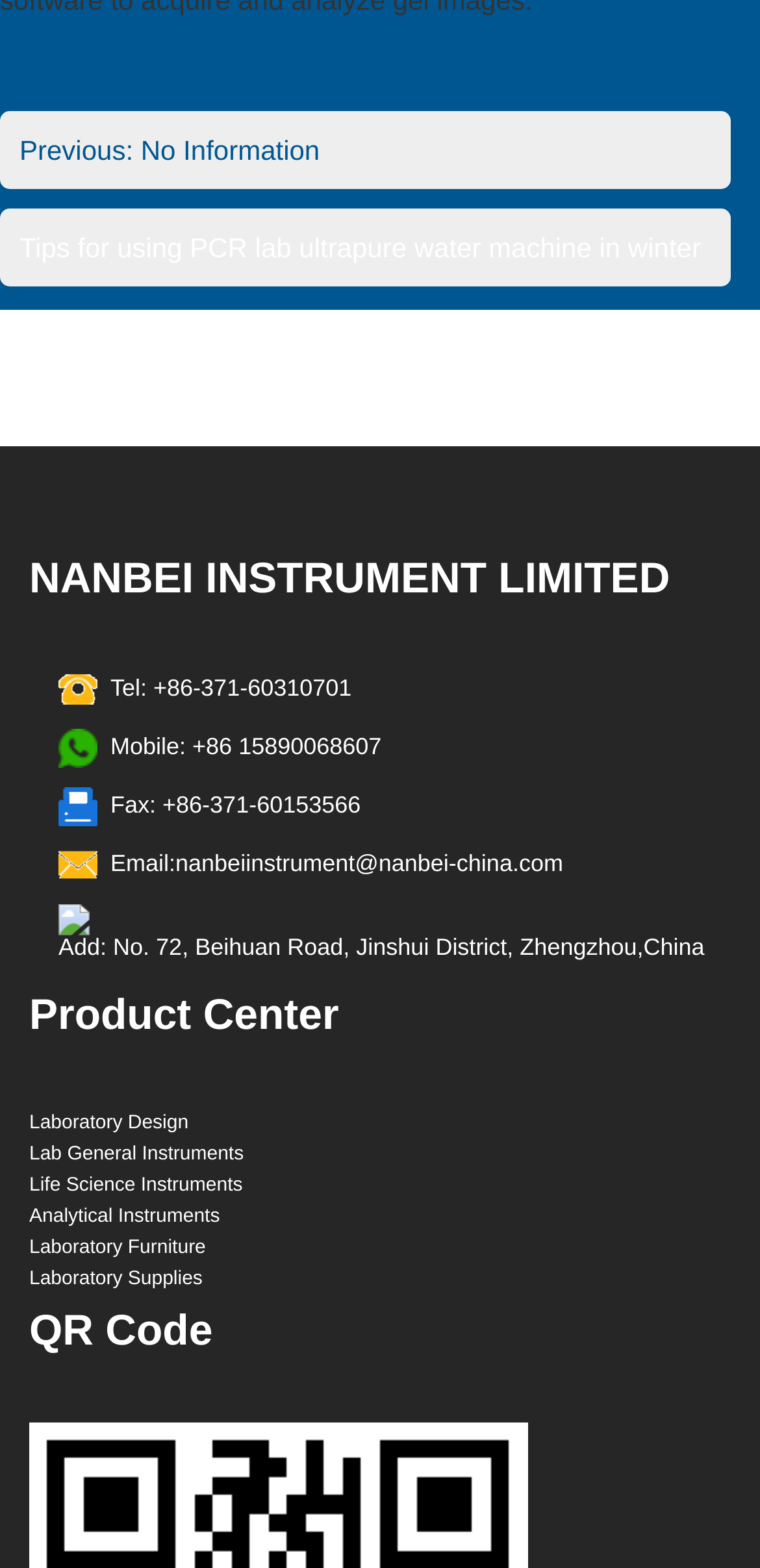Specify the bounding box coordinates of the area to click in order to follow the given instruction: "Scan the QR Code."

[0.038, 0.826, 0.962, 0.87]